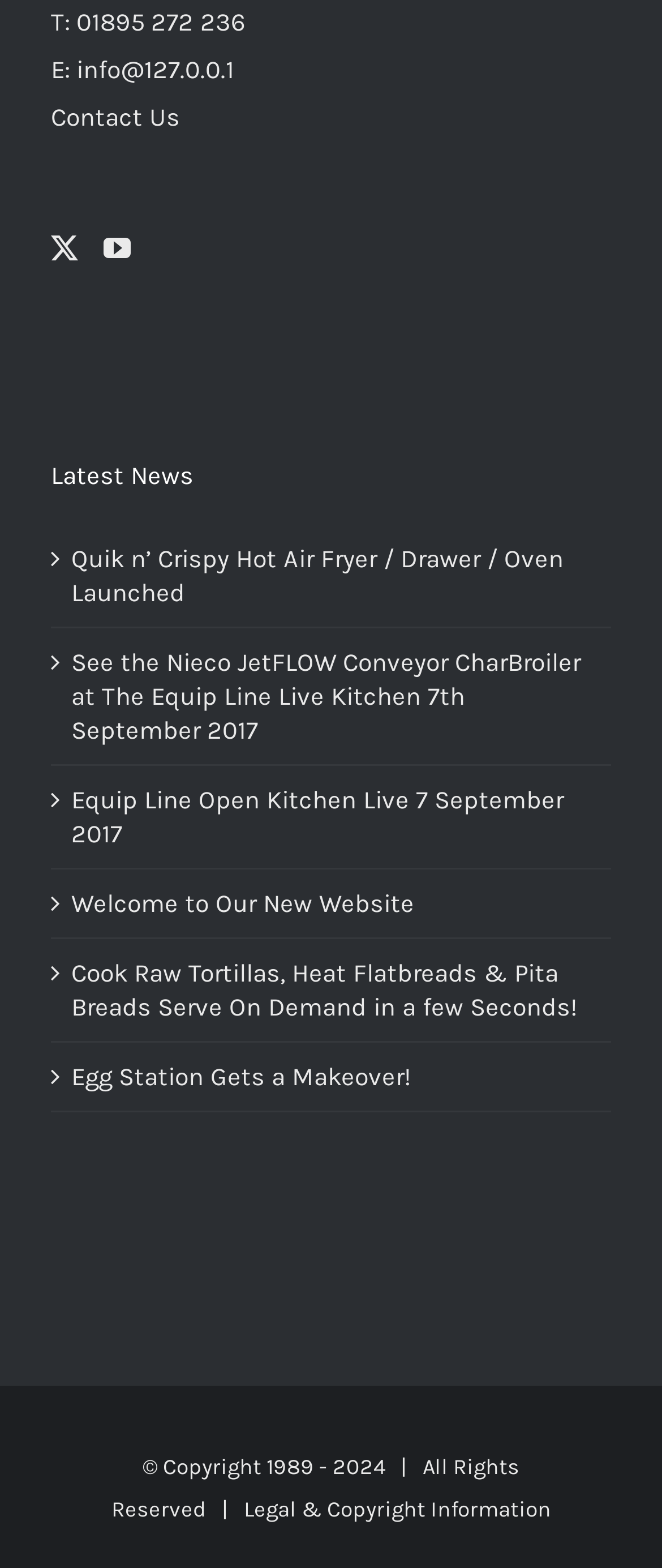Please reply with a single word or brief phrase to the question: 
What is the copyright year range?

1989-2024